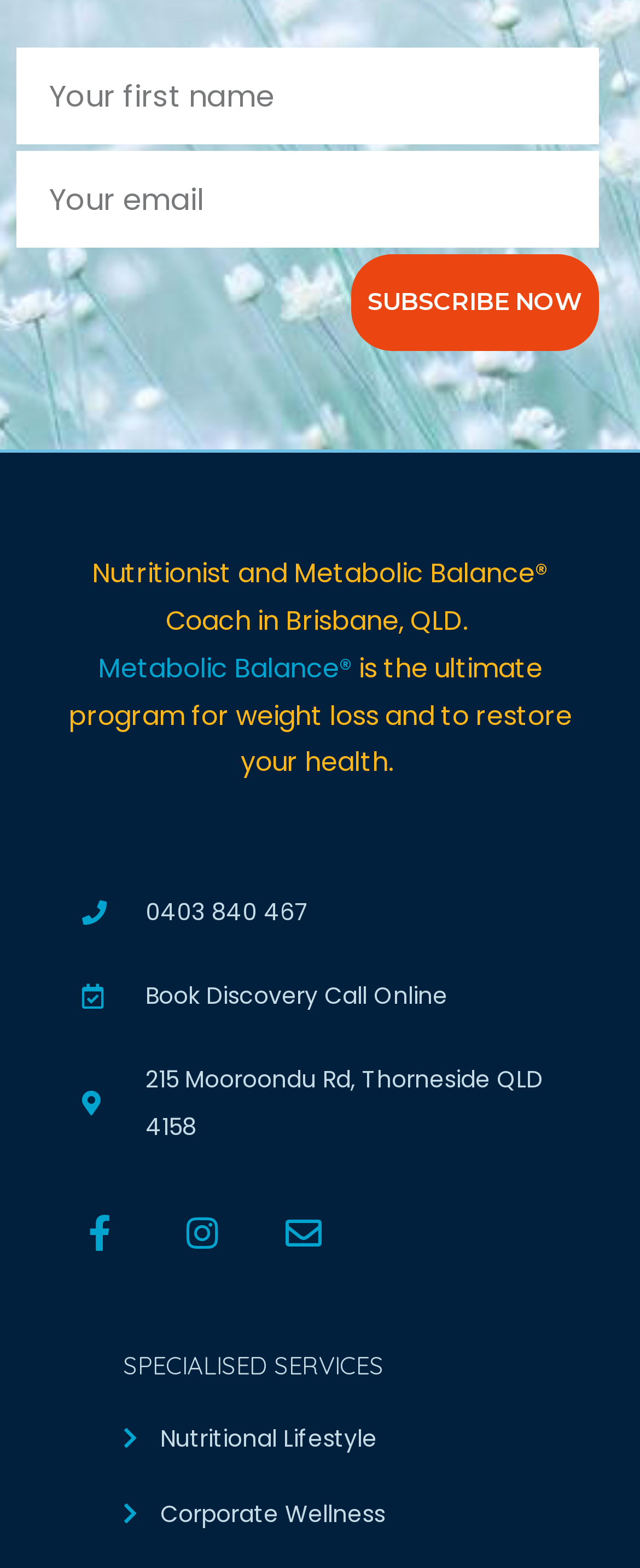Please identify the bounding box coordinates of the element I need to click to follow this instruction: "Visit Metabolic Balance website".

[0.153, 0.414, 0.55, 0.438]